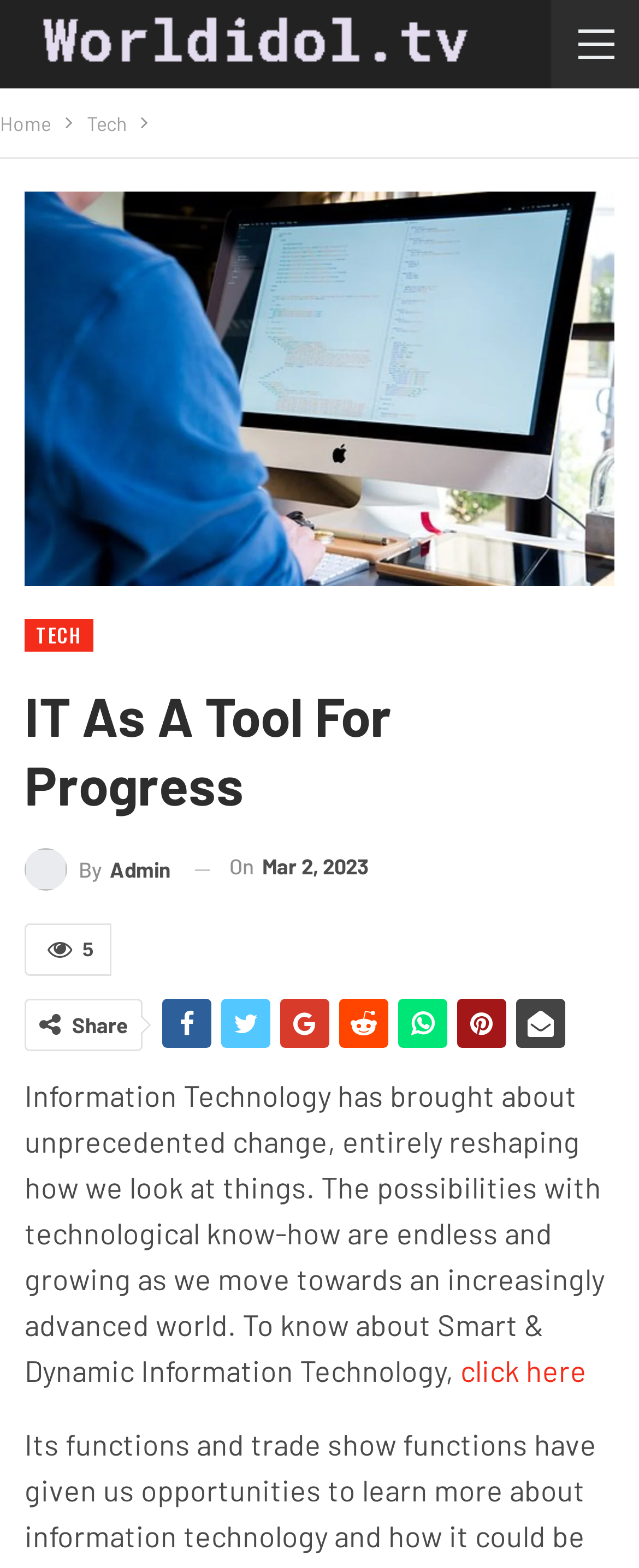Provide a thorough description of the webpage's content and layout.

The webpage is about Information Technology and its impact on the world. At the top, there is a logo image of "Worldidol" on the left side, taking up about 75% of the width. Below the logo, there is a navigation bar with breadcrumbs, containing links to "Home" and "Tech". 

Under the navigation bar, there is a section dedicated to the article "IT As A Tool For Progress". This section has a heading with the same title, followed by a link to the author "By Admin" and a timestamp "On Mar 2, 2023". There is also a count of 5, likely indicating the number of comments or shares.

The article content starts with a paragraph discussing how Information Technology has brought about unprecedented change and its endless possibilities. Below this paragraph, there is a sentence inviting readers to learn more about Smart & Dynamic Information Technology, with a "click here" link at the end.

On the right side of the article, there are several social media sharing links, represented by icons, including Facebook, Twitter, and others. These links are aligned vertically, taking up about 25% of the width.